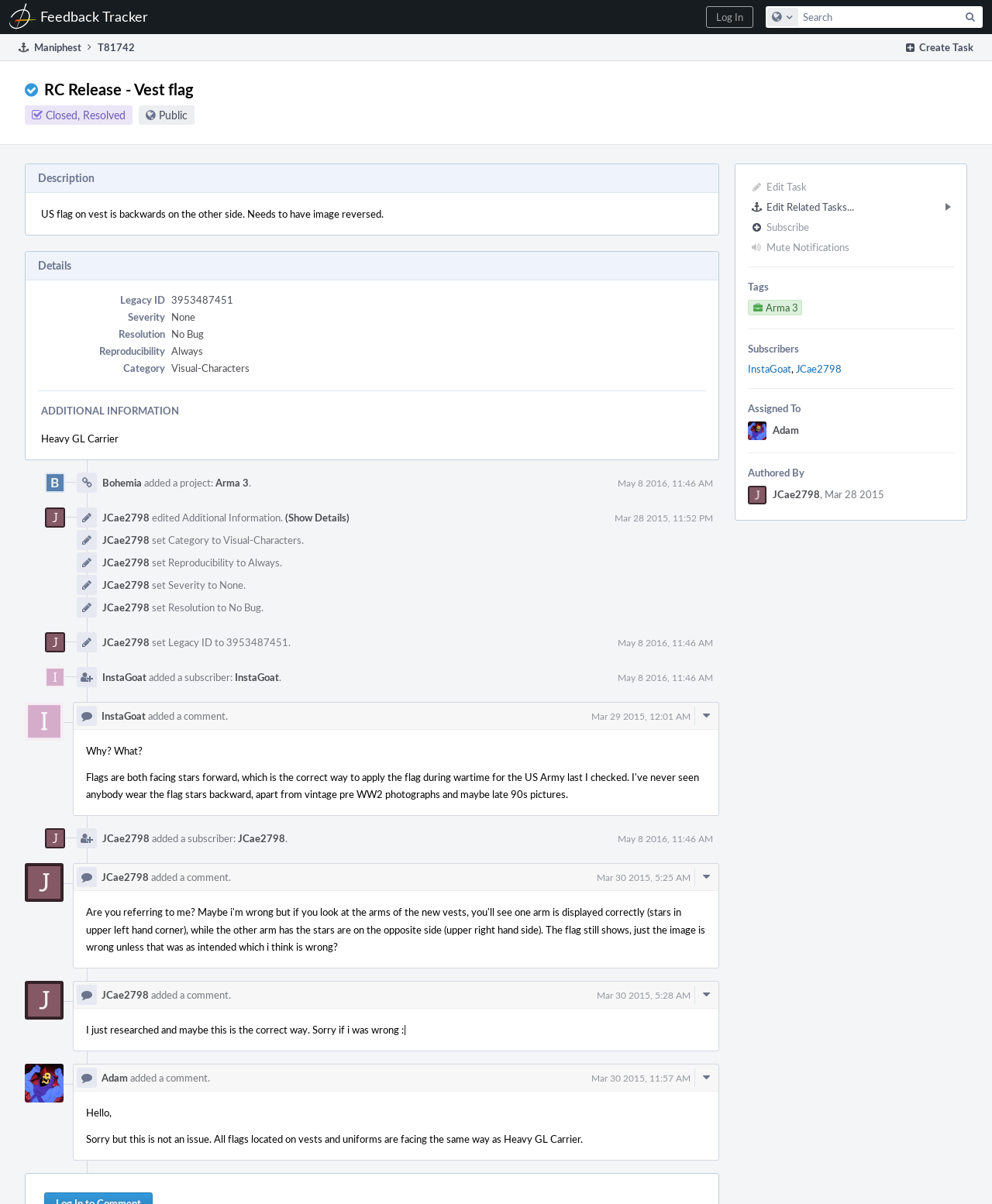Illustrate the webpage's structure and main components comprehensively.

This webpage appears to be a task management or issue tracking page, specifically displaying a task with the title "RC Release - Vest flag" and ID "T81742". 

At the top of the page, there is a navigation bar with links to "Home", "Feedback Tracker", and "Create Task". A search bar is also present, accompanied by a "Configure Global Search" button and a "Log In" button.

Below the navigation bar, the task details are displayed. The task title and status ("Closed, Resolved, Public") are shown, along with links to "Edit Task" and "Edit Related Tasks". There are also buttons to "Subscribe" and "Mute Notifications".

The task description is provided, stating that the US flag on a vest is backwards on the other side and needs to be reversed. 

Under the description, there are sections for "Tags", "Subscribers", and "Assigned To", listing the relevant information. 

Further down, there is a "Details" section, which displays a list of task attributes, including "Legacy ID", "Severity", "Resolution", "Reproducibility", and "Category", along with their corresponding values.

The "ADDITIONAL INFORMATION" section contains a list of updates and changes made to the task, including comments and edits by various users, along with timestamps.